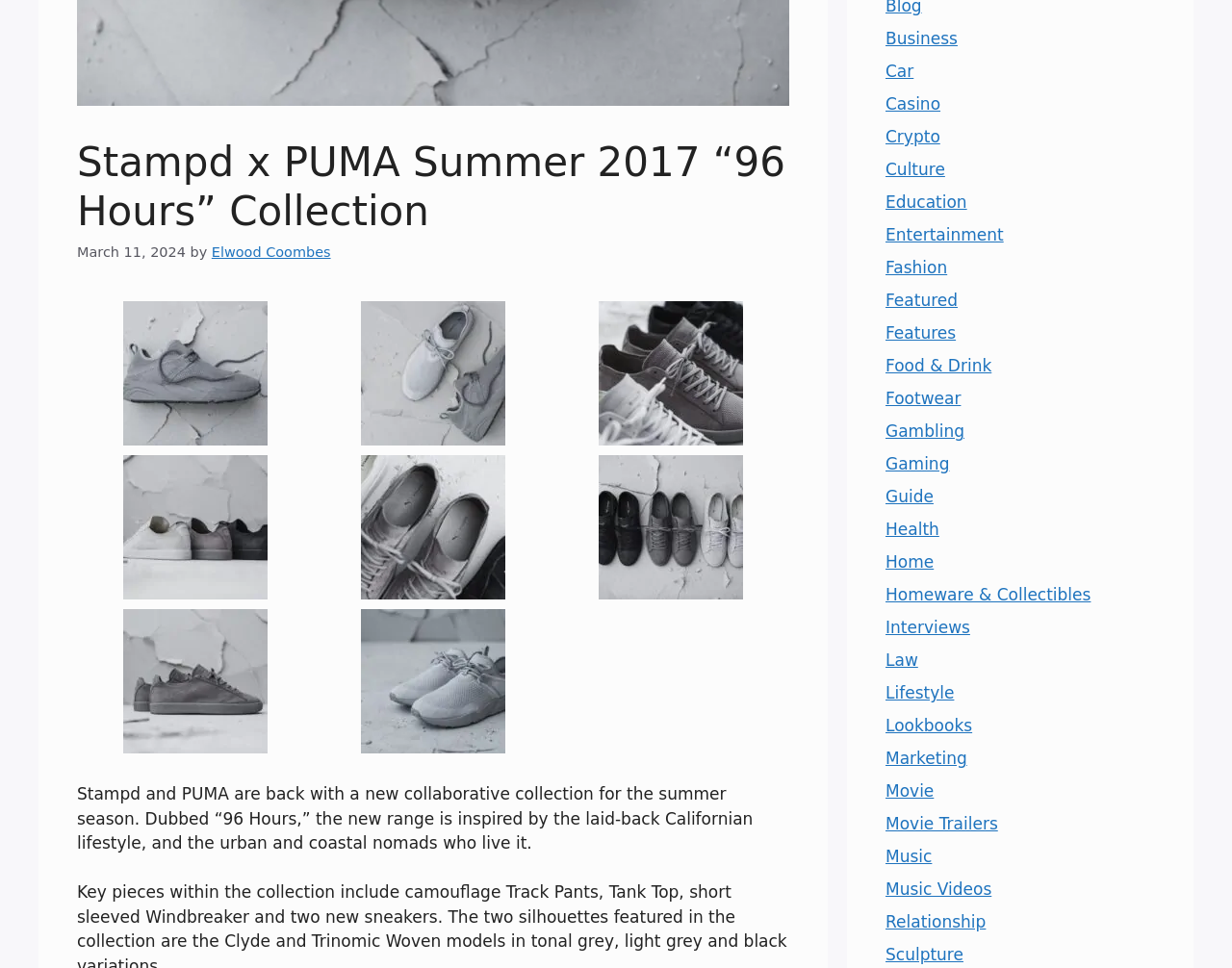Determine the bounding box for the UI element described here: "Crypto".

[0.719, 0.132, 0.763, 0.151]